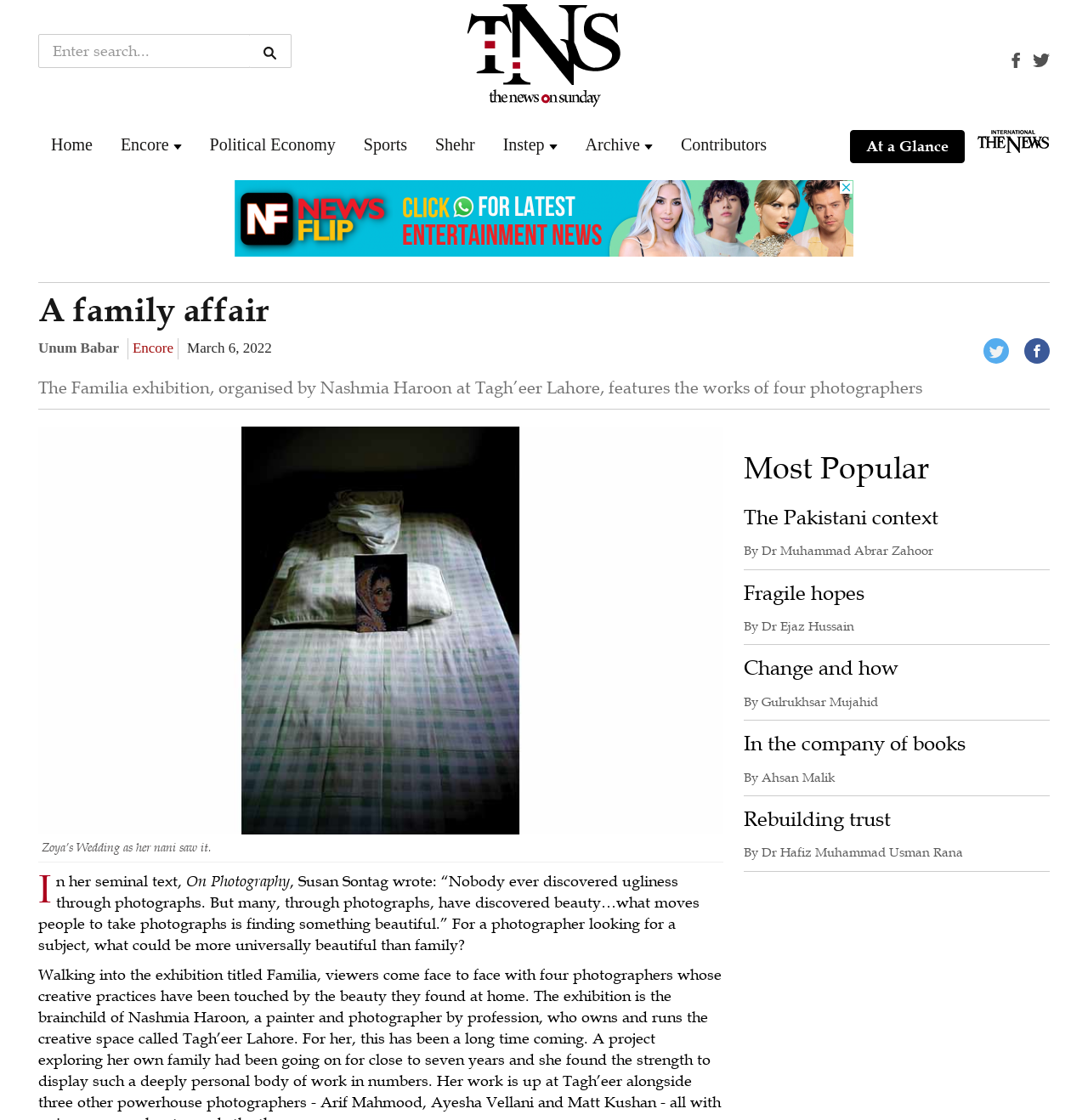Please pinpoint the bounding box coordinates for the region I should click to adhere to this instruction: "Share on Facebook".

[0.941, 0.302, 0.965, 0.325]